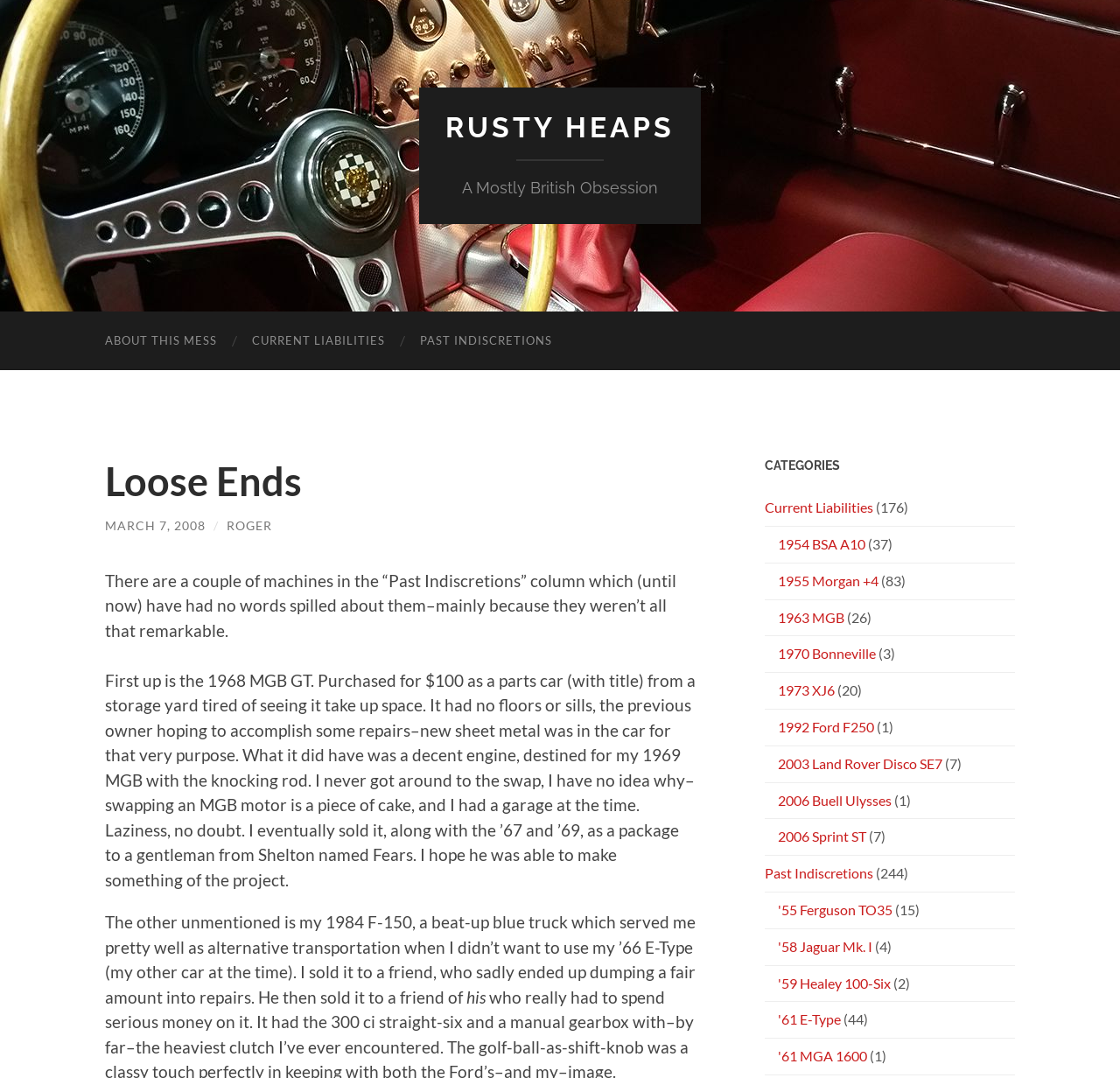Pinpoint the bounding box coordinates of the element to be clicked to execute the instruction: "Read about '1968 MGB GT'".

[0.094, 0.621, 0.621, 0.825]